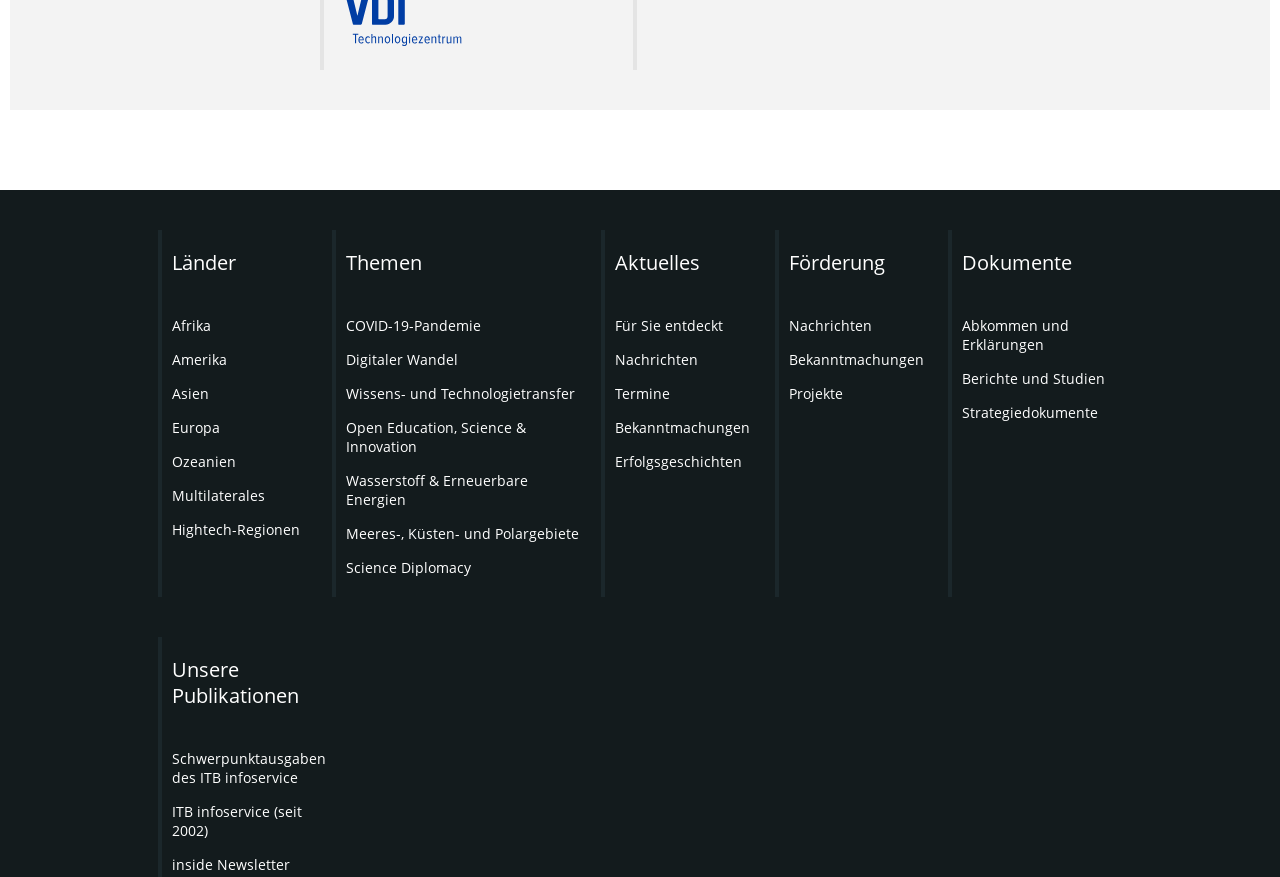Could you determine the bounding box coordinates of the clickable element to complete the instruction: "Browse countries in Afrika"? Provide the coordinates as four float numbers between 0 and 1, i.e., [left, top, right, bottom].

[0.135, 0.36, 0.165, 0.382]